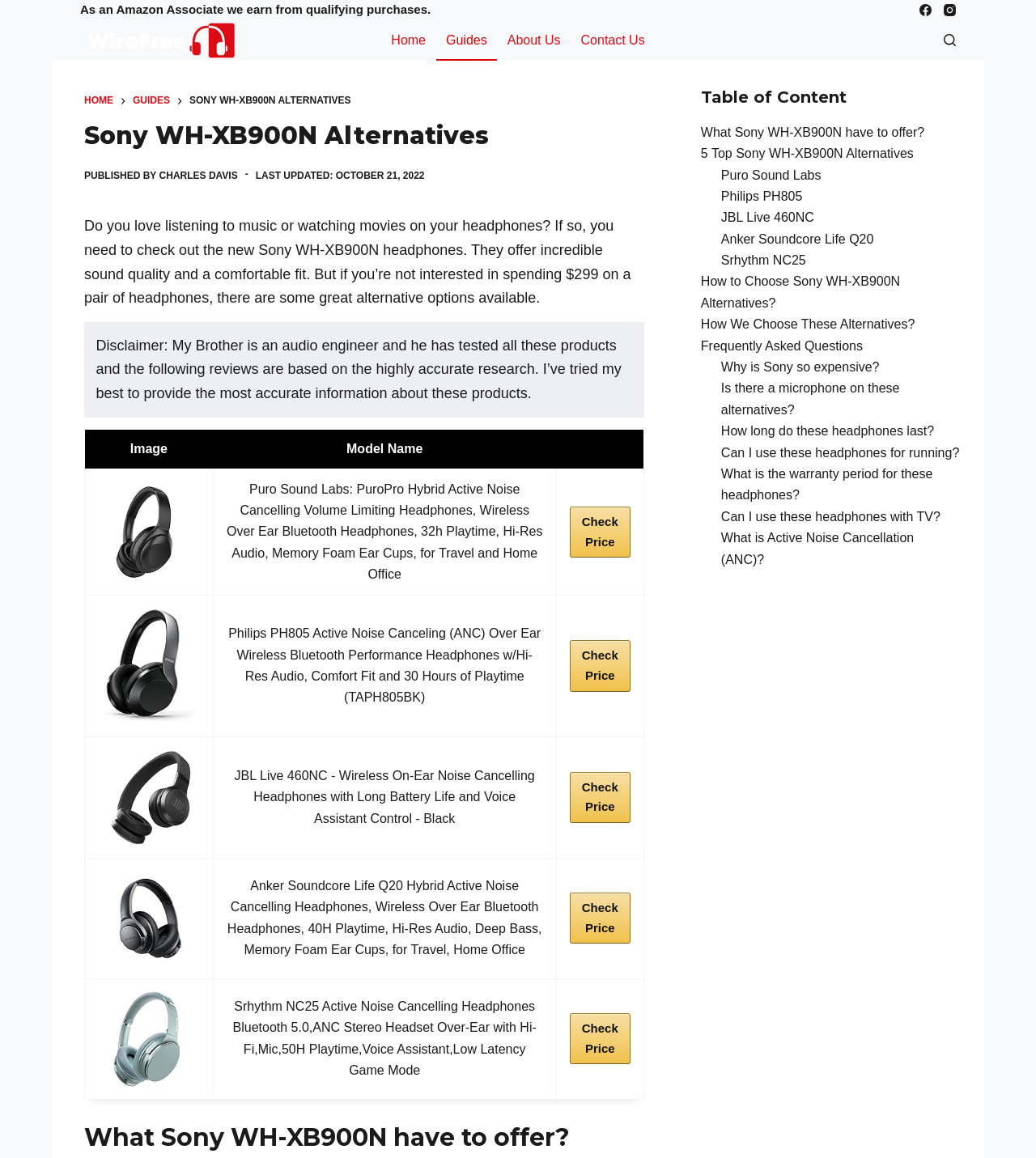Produce an extensive caption that describes everything on the webpage.

This webpage is about Sony WH-XB900N headphones and their alternatives. At the top, there is a navigation menu with links to "Home", "Guides", "About Us", and "Contact Us". Below the navigation menu, there is a search button and a header section with the title "5 Sony WH-XB900N Alternatives (Cheapest) | WireFree HiFi" and a logo of WireFree HiFi.

The main content of the webpage is divided into several sections. The first section introduces the Sony WH-XB900N headphones and explains why someone might want to consider alternative options. Below this introduction, there is a disclaimer stating that the reviews are based on research by an audio engineer.

The next section is a table comparing five alternative headphones, including their images, model names, and prices. Each row in the table represents a different headphone model, with a product image, model name, and a "Check Price" link.

Following the table, there is a table of contents with links to different sections of the webpage, including "What Sony WH-XB900N have to offer?", "5 Top Sony WH-XB900N Alternatives", "How to Choose Sony WH-XB900N Alternatives?", "How We Choose These Alternatives?", and "Frequently Asked Questions".

The FAQ section has several questions and answers, including "Why is Sony so expensive?", "Is there a microphone on these alternatives?", "How long do these headphones last?", and others.

Throughout the webpage, there are several links to social media platforms, including Facebook and Instagram, as well as a link to the author's profile. At the bottom of the webpage, there is a footer section with a copyright notice and a statement about earning from qualifying purchases as an Amazon Associate.